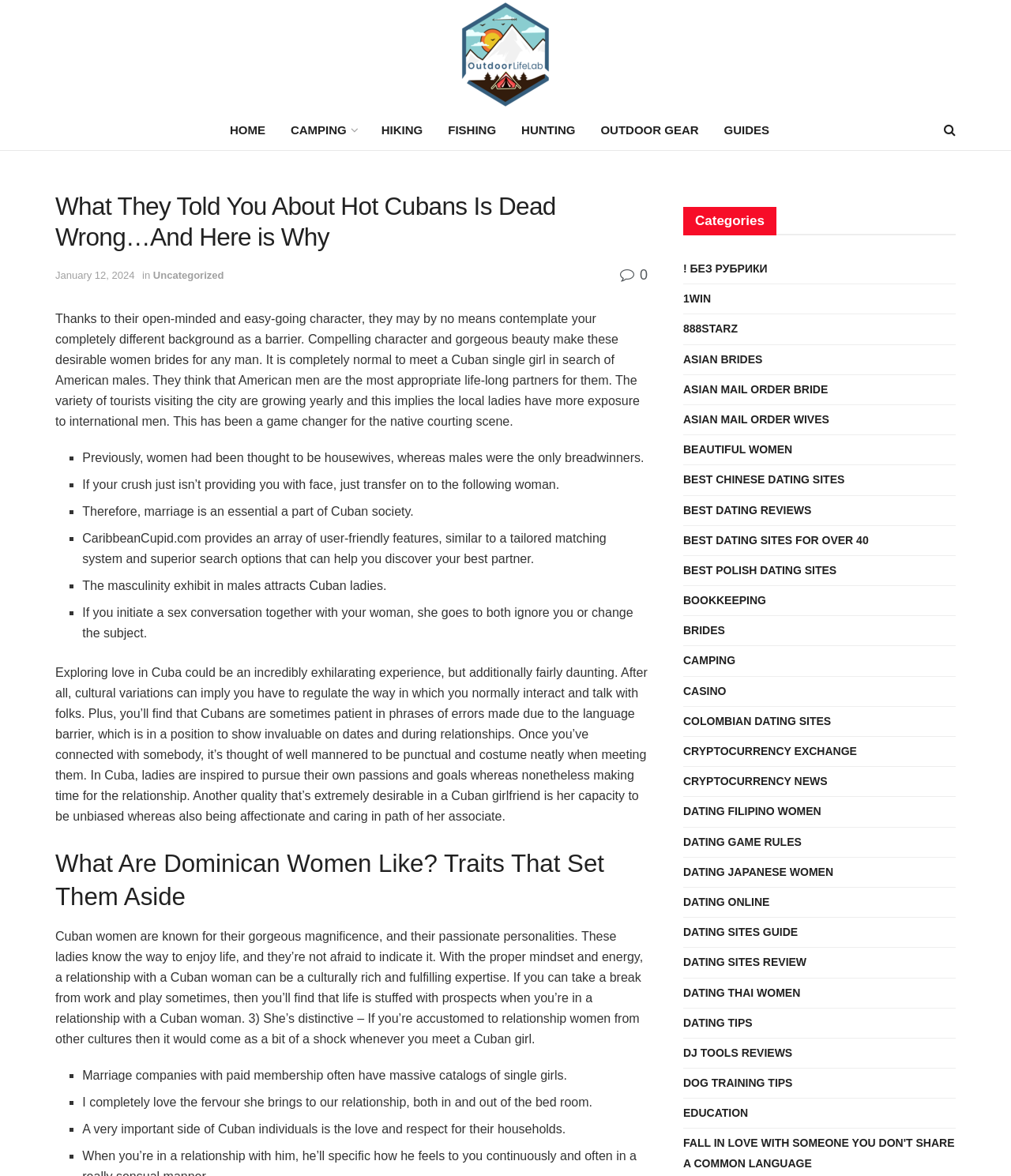Kindly determine the bounding box coordinates for the clickable area to achieve the given instruction: "Click on the 'HOME' link".

[0.215, 0.094, 0.275, 0.128]